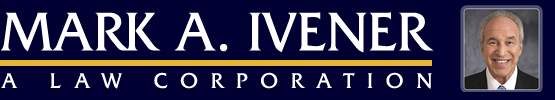Answer this question using a single word or a brief phrase:
What is the likely profession of the gentleman in the portrait?

Attorney